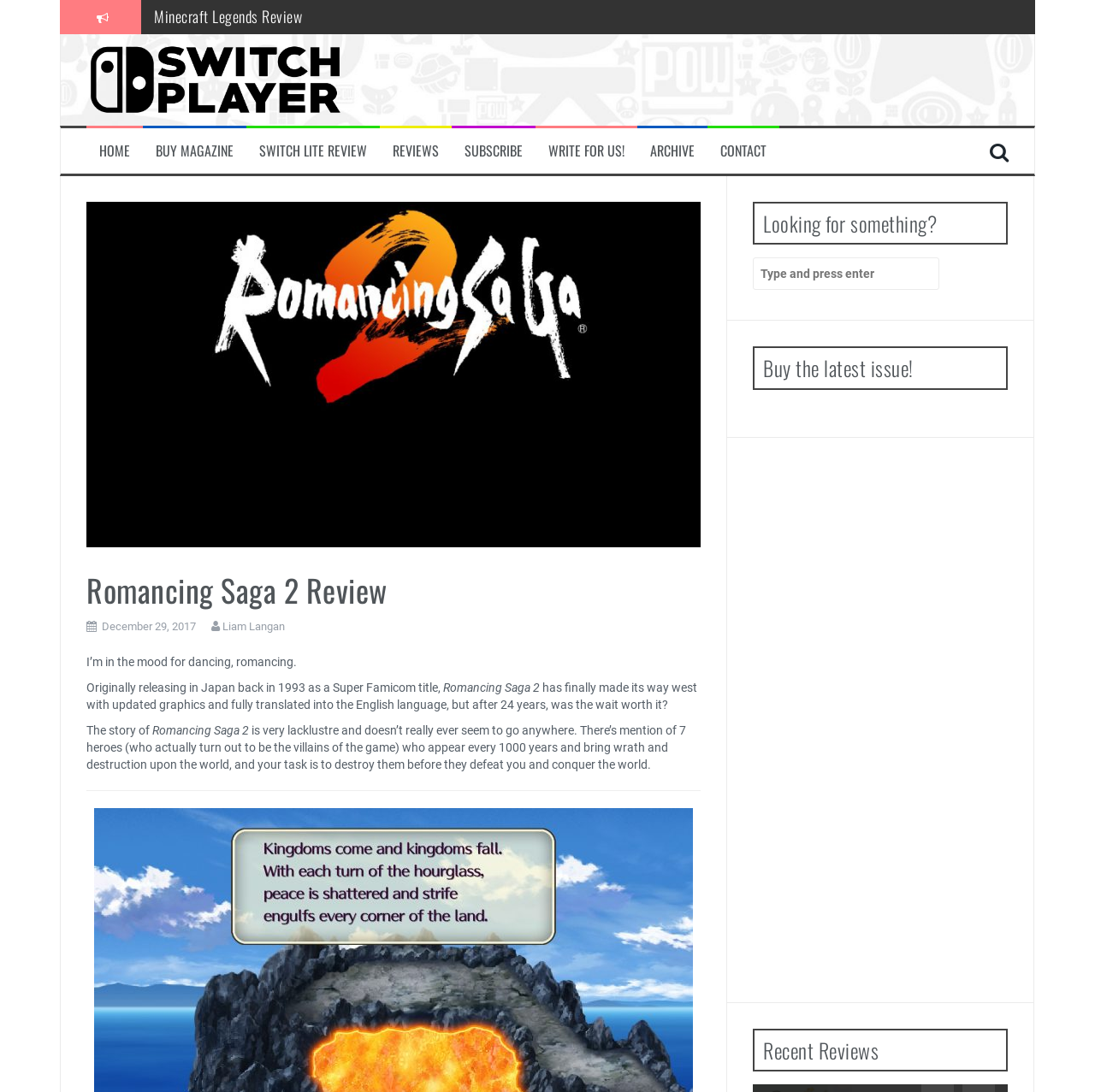What is the author of the review?
Using the details from the image, give an elaborate explanation to answer the question.

The answer can be found by looking at the link 'Liam Langan' which is located below the heading 'Romancing Saga 2 Review' and is likely the author of the review.